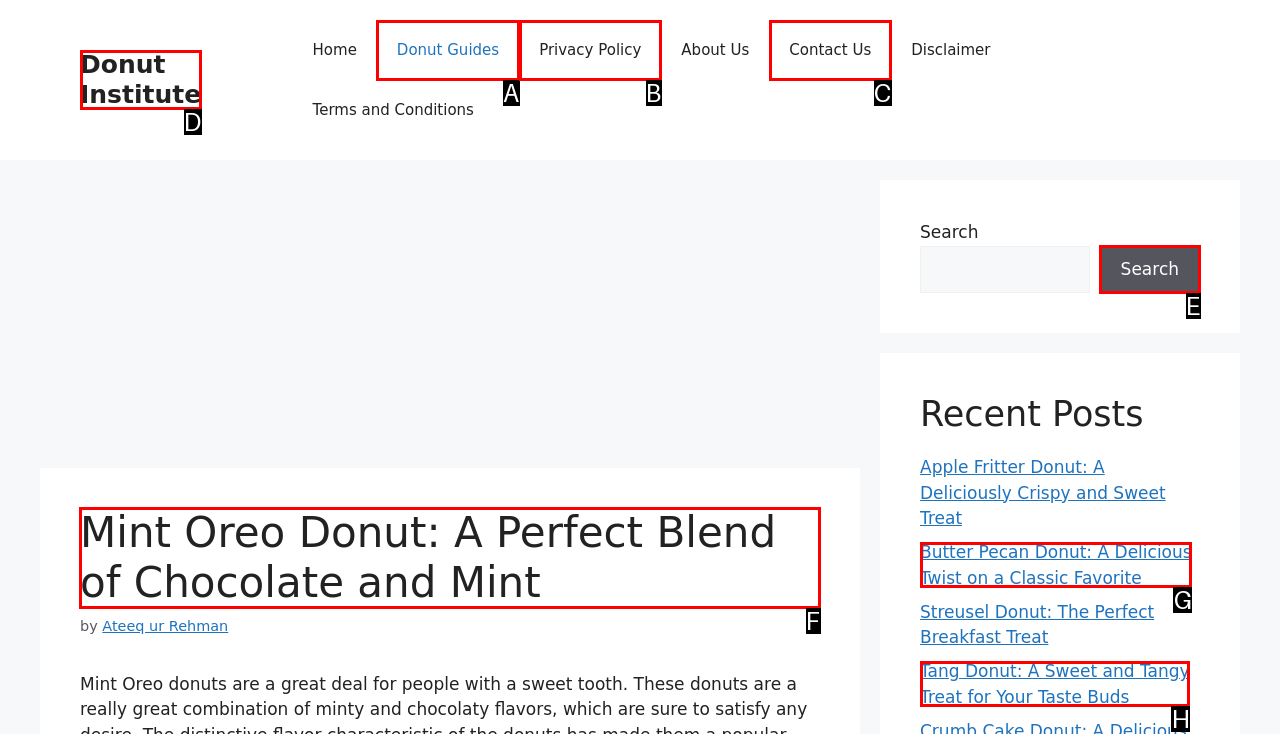Point out the UI element to be clicked for this instruction: Read the Mint Oreo Donut article. Provide the answer as the letter of the chosen element.

F